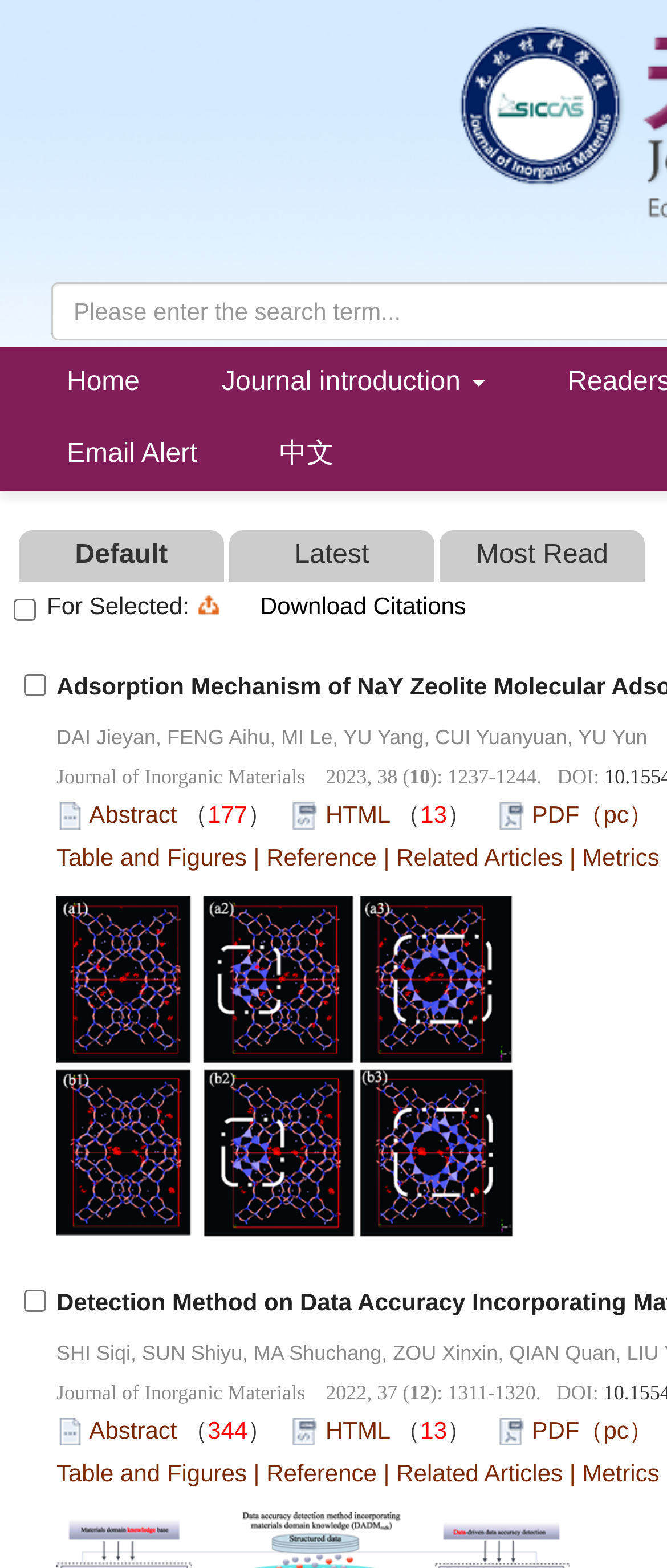Please mark the clickable region by giving the bounding box coordinates needed to complete this instruction: "view June 2023".

None